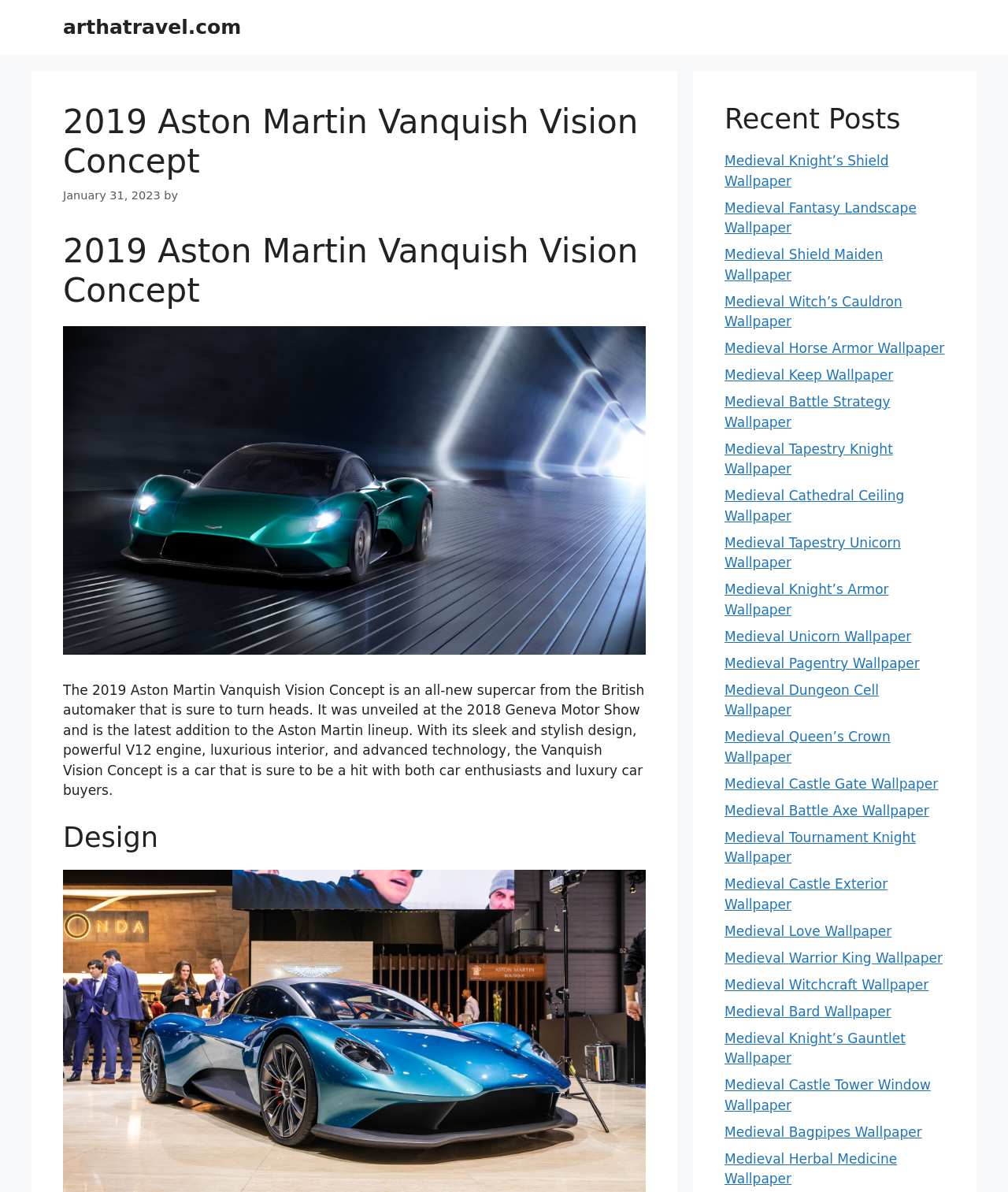How many recent posts are listed?
Refer to the image and provide a detailed answer to the question.

I counted the number of link elements under the 'Recent Posts' heading, which are 21 in total, indicating that there are 21 recent posts listed on the webpage.